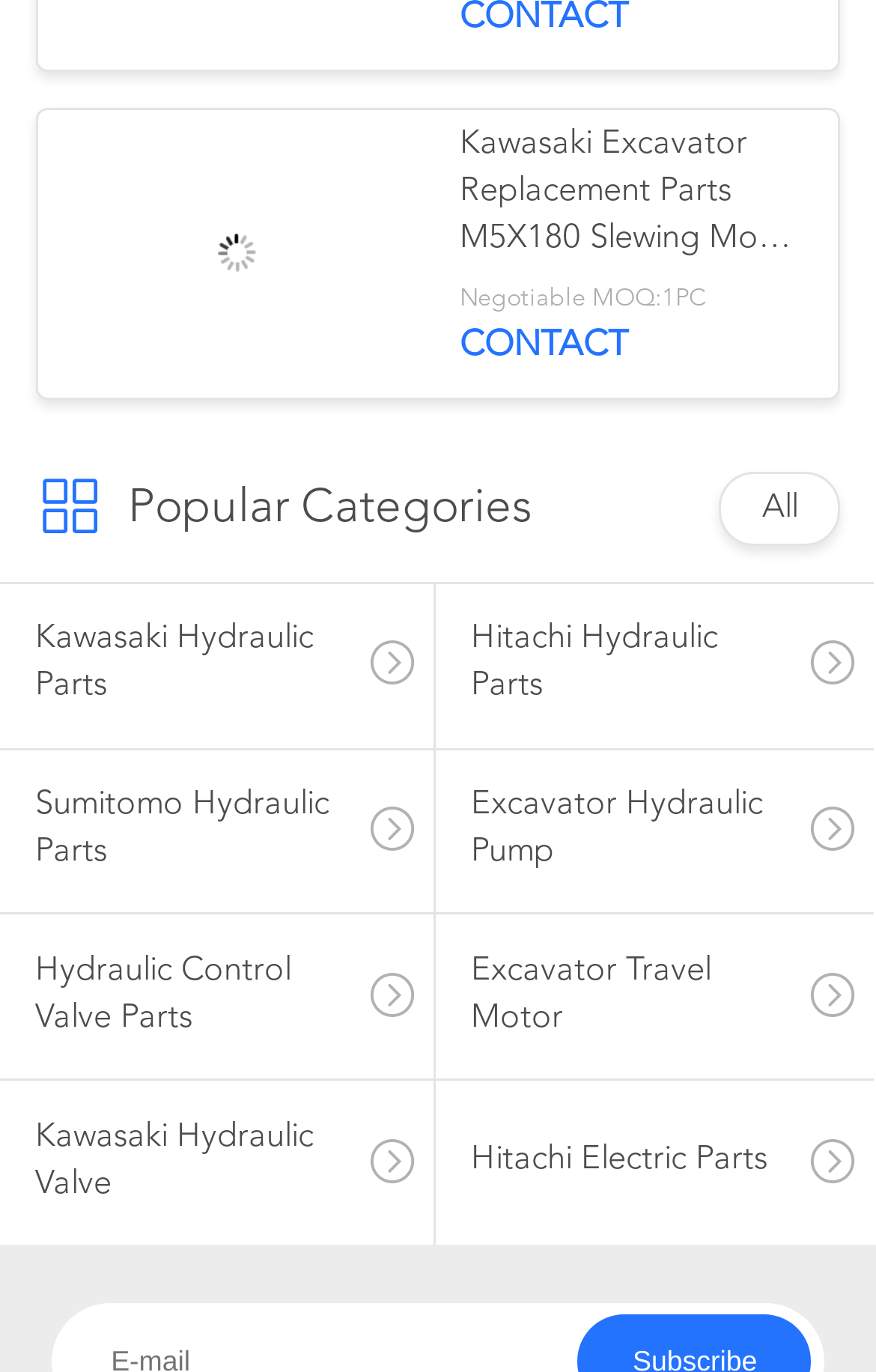Look at the image and give a detailed response to the following question: How many categories are listed?

By examining the links under the 'Popular Categories' text, we can count the number of categories listed, which are Kawasaki Hydraulic Parts, Hitachi Hydraulic Parts, Sumitomo Hydraulic Parts, Excavator Hydraulic Pump, Hydraulic Control Valve Parts, Excavator Travel Motor, and Kawasaki Hydraulic Valve.